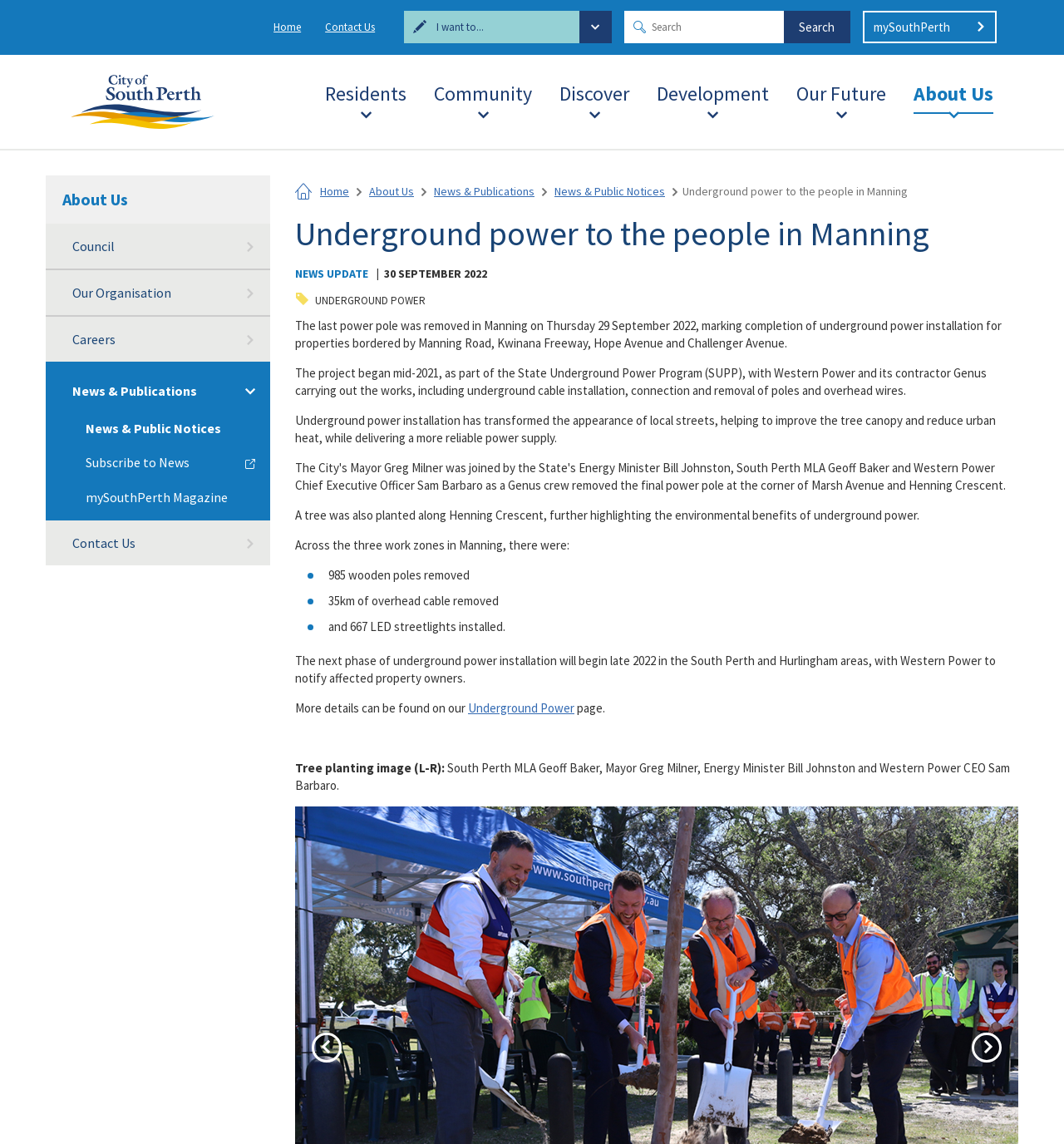For the element described, predict the bounding box coordinates as (top-left x, top-left y, bottom-right x, bottom-right y). All values should be between 0 and 1. Element description: News & Public Notices

[0.521, 0.16, 0.625, 0.173]